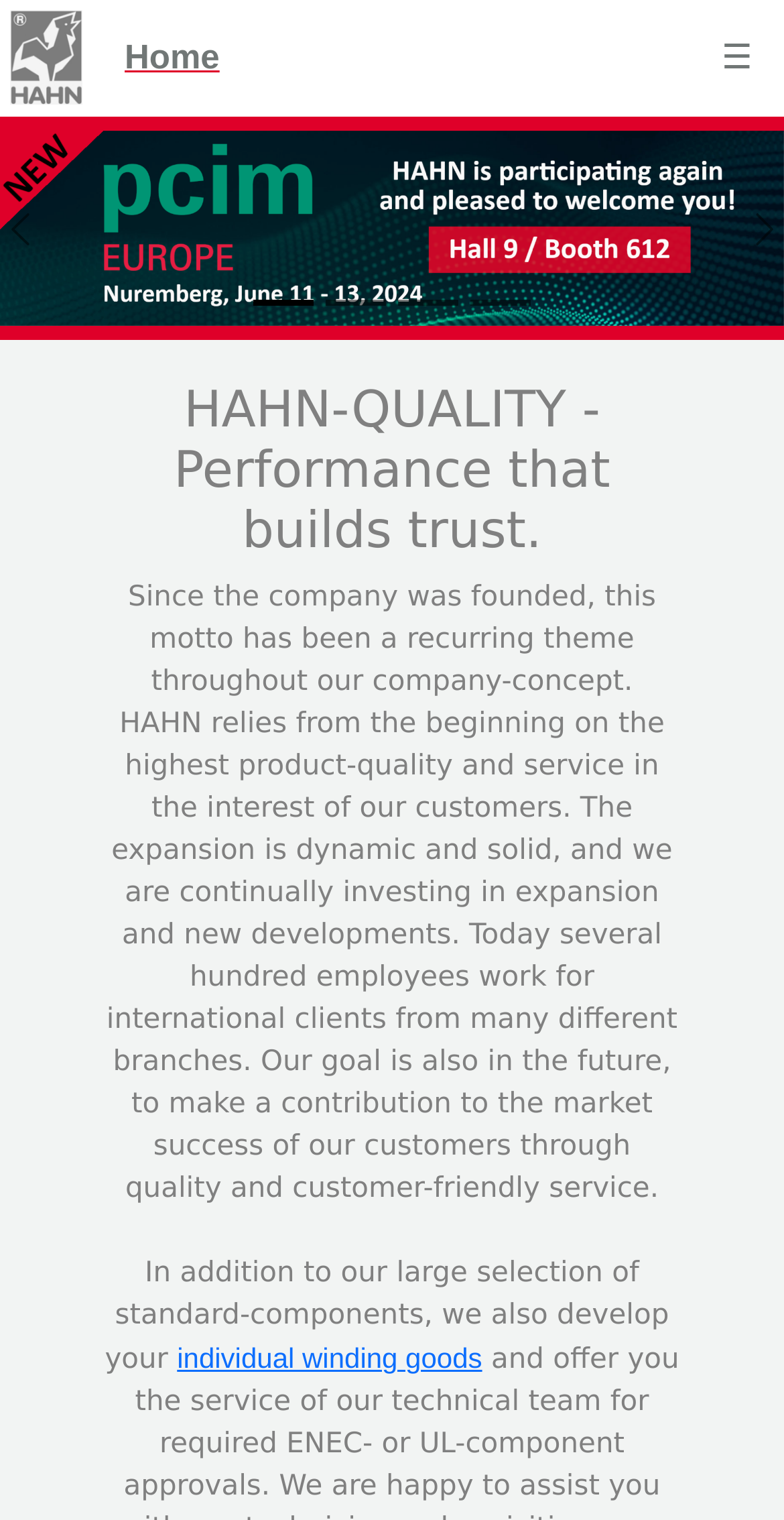Locate the bounding box coordinates of the clickable region necessary to complete the following instruction: "Click the individual winding goods link". Provide the coordinates in the format of four float numbers between 0 and 1, i.e., [left, top, right, bottom].

[0.226, 0.883, 0.615, 0.904]